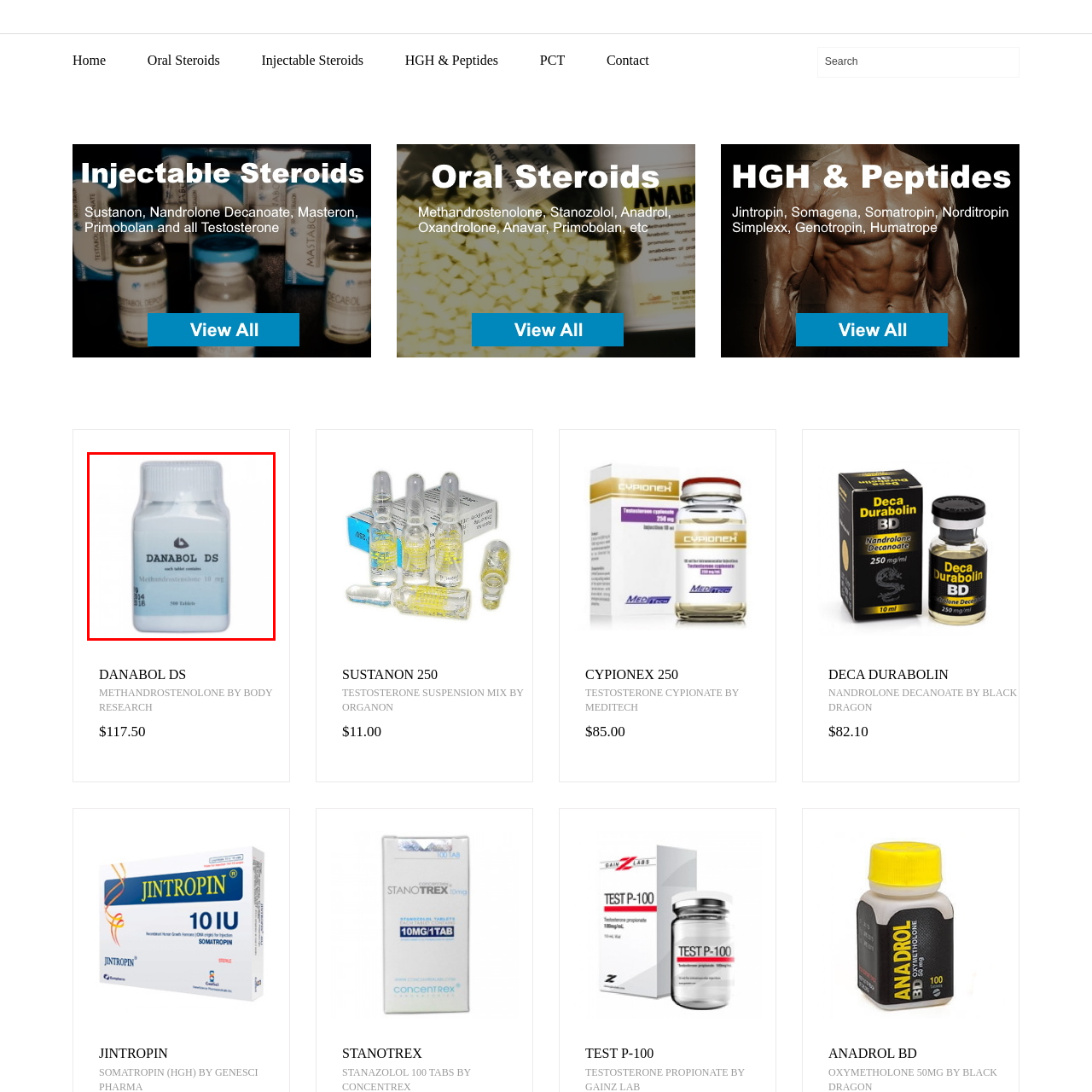Thoroughly describe the scene captured inside the red-bordered section of the image.

The image features a container of Danabol DS, a popular anabolic steroid. This specific product is designed for athletes and bodybuilders seeking to enhance their performance and muscle growth. The label prominently displays "DANABOL DS," indicating its brand, along with the active ingredient, Methandrosternolone, at a dosage of 10 mg per tablet. The container holds 500 tablets, providing a substantial supply for users. The sleek, white design emphasizes clarity and professionalism, often associated with pharmaceutical products. Danabol is commonly recognized for its potency in promoting muscle mass and strength, making it a well-known choice in the realm of performance-enhancing substances. The product’s branding and layout reflect its commercial appeal within the market.